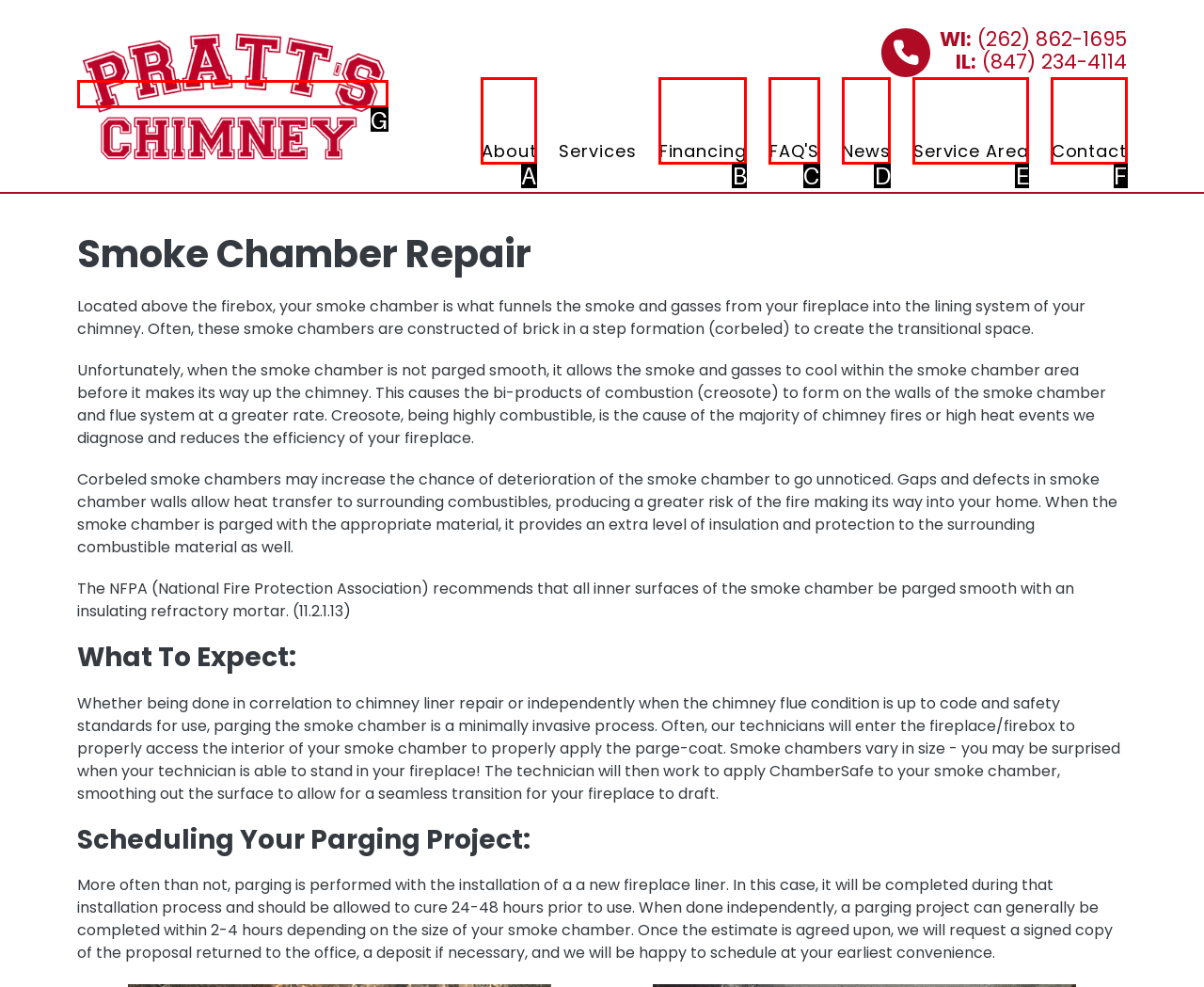Which UI element corresponds to this description: News
Reply with the letter of the correct option.

D